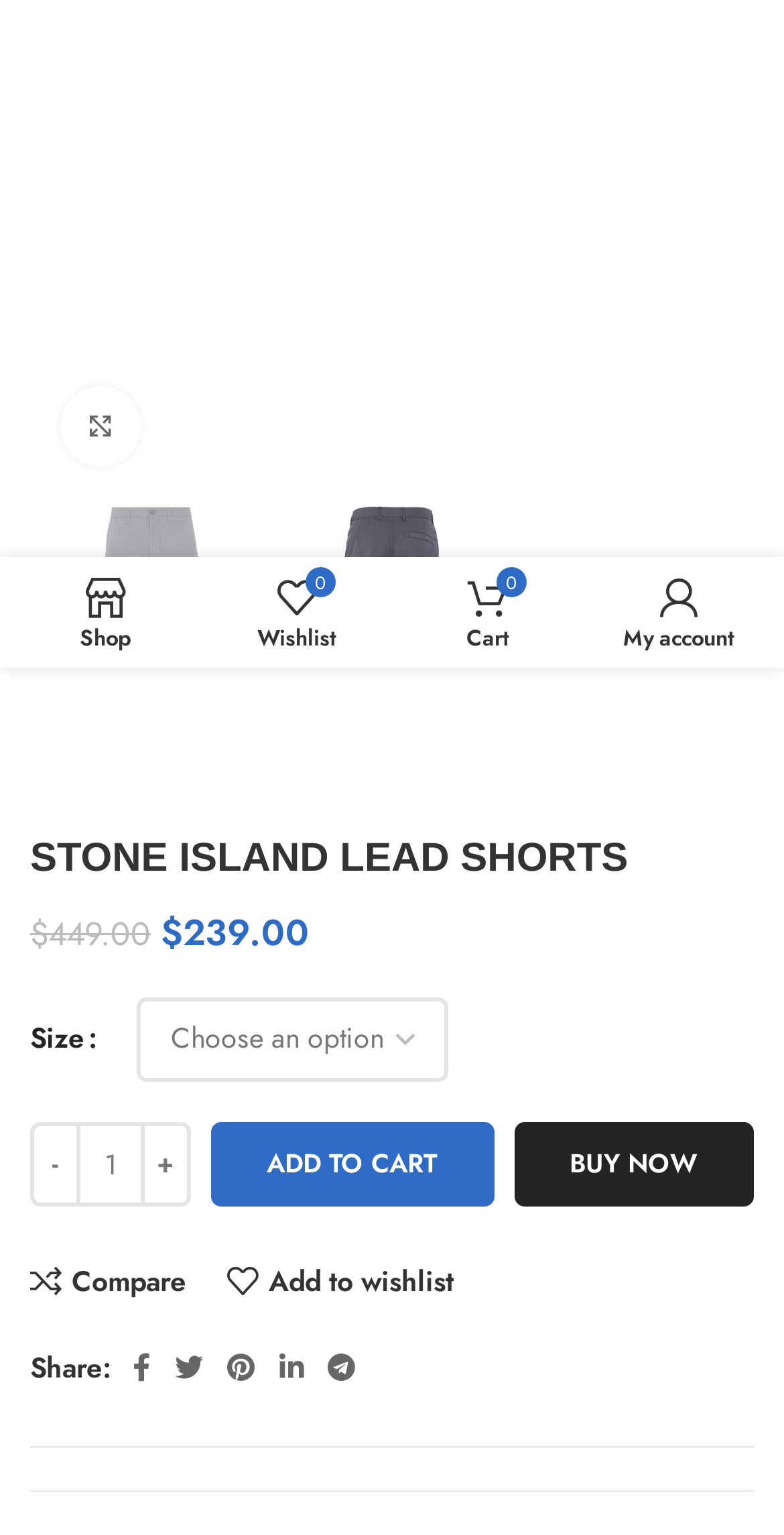Determine the bounding box coordinates of the UI element described by: "Buy now".

[0.655, 0.731, 0.962, 0.786]